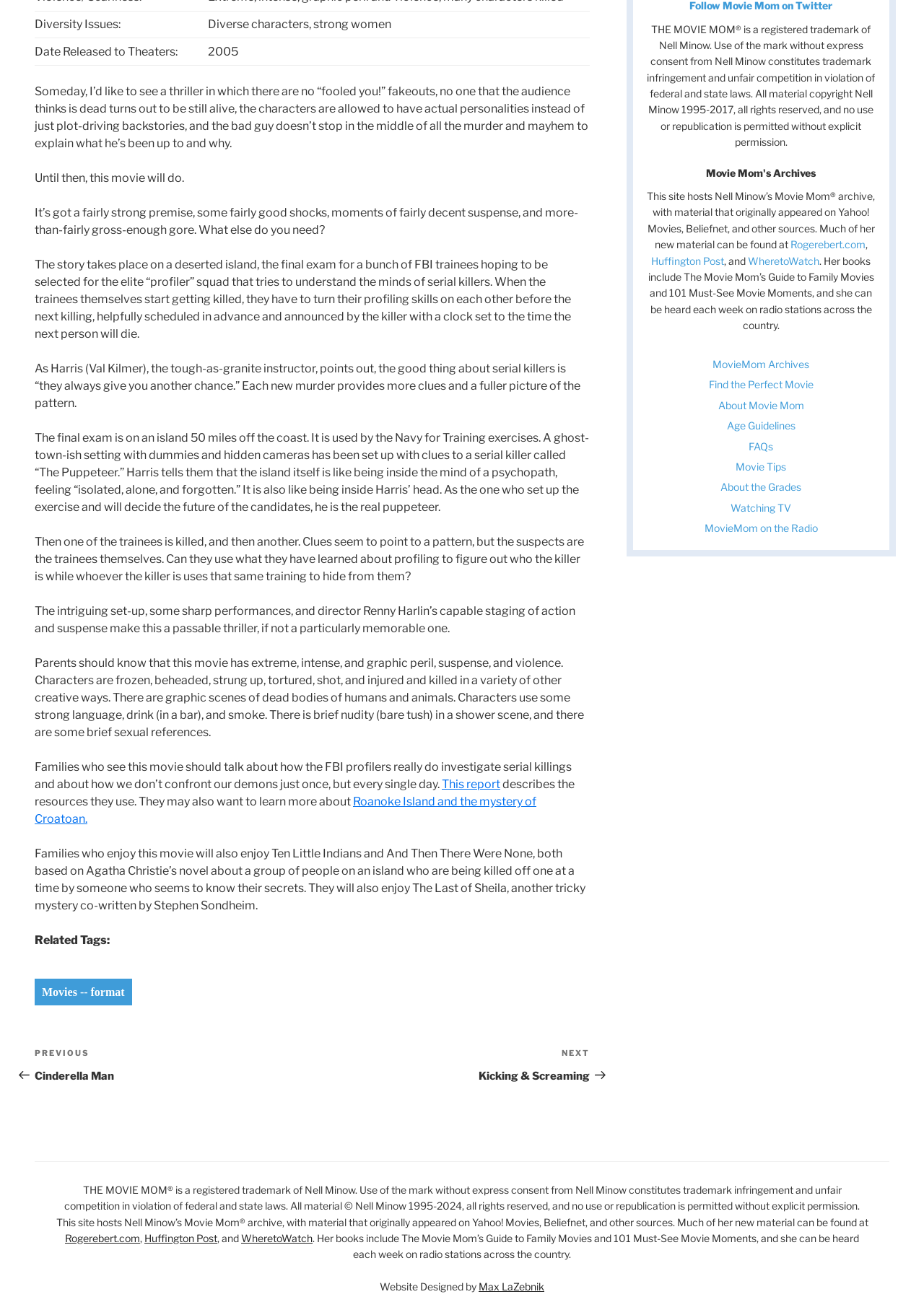Based on the element description, predict the bounding box coordinates (top-left x, top-left y, bottom-right x, bottom-right y) for the UI element in the screenshot: WheretoWatch

[0.81, 0.194, 0.887, 0.203]